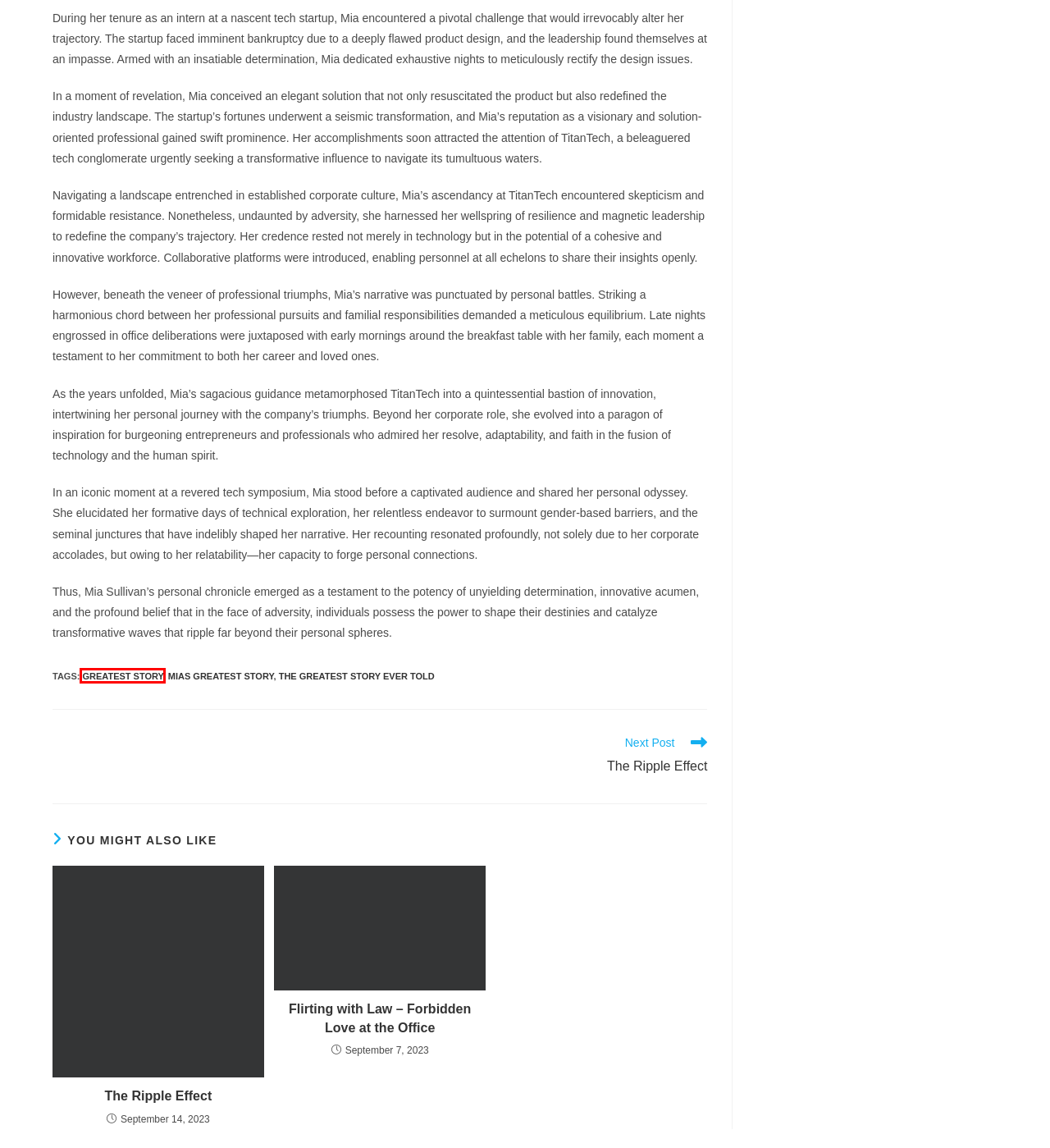You are presented with a screenshot of a webpage containing a red bounding box around an element. Determine which webpage description best describes the new webpage after clicking on the highlighted element. Here are the candidates:
A. Tripper Wood, Author at The Greatest Story
B. Forbidden Love at the Office - A Tale of Flirting with Law
C. Natasha's Story - Silent Trials - The Greatest Story
D. greatest story Archives - The Greatest Story
E. Home - The Greatest Story
F. mias greatest story Archives - The Greatest Story
G. The Ripple Effect - The Greatest Story
H. the greatest story ever told Archives - The Greatest Story

D